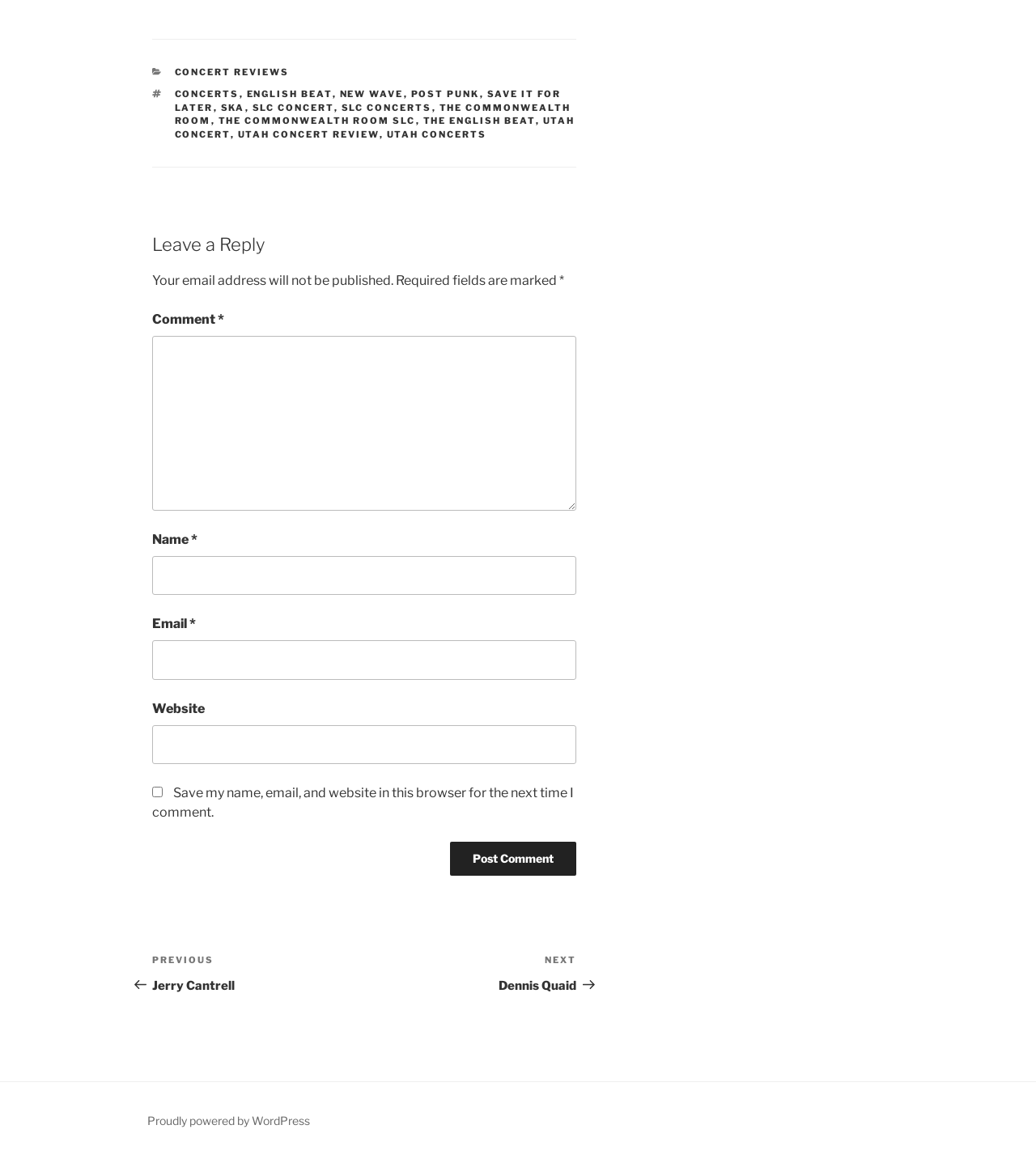Locate the bounding box coordinates of the item that should be clicked to fulfill the instruction: "Click on Post Comment".

[0.435, 0.726, 0.556, 0.756]